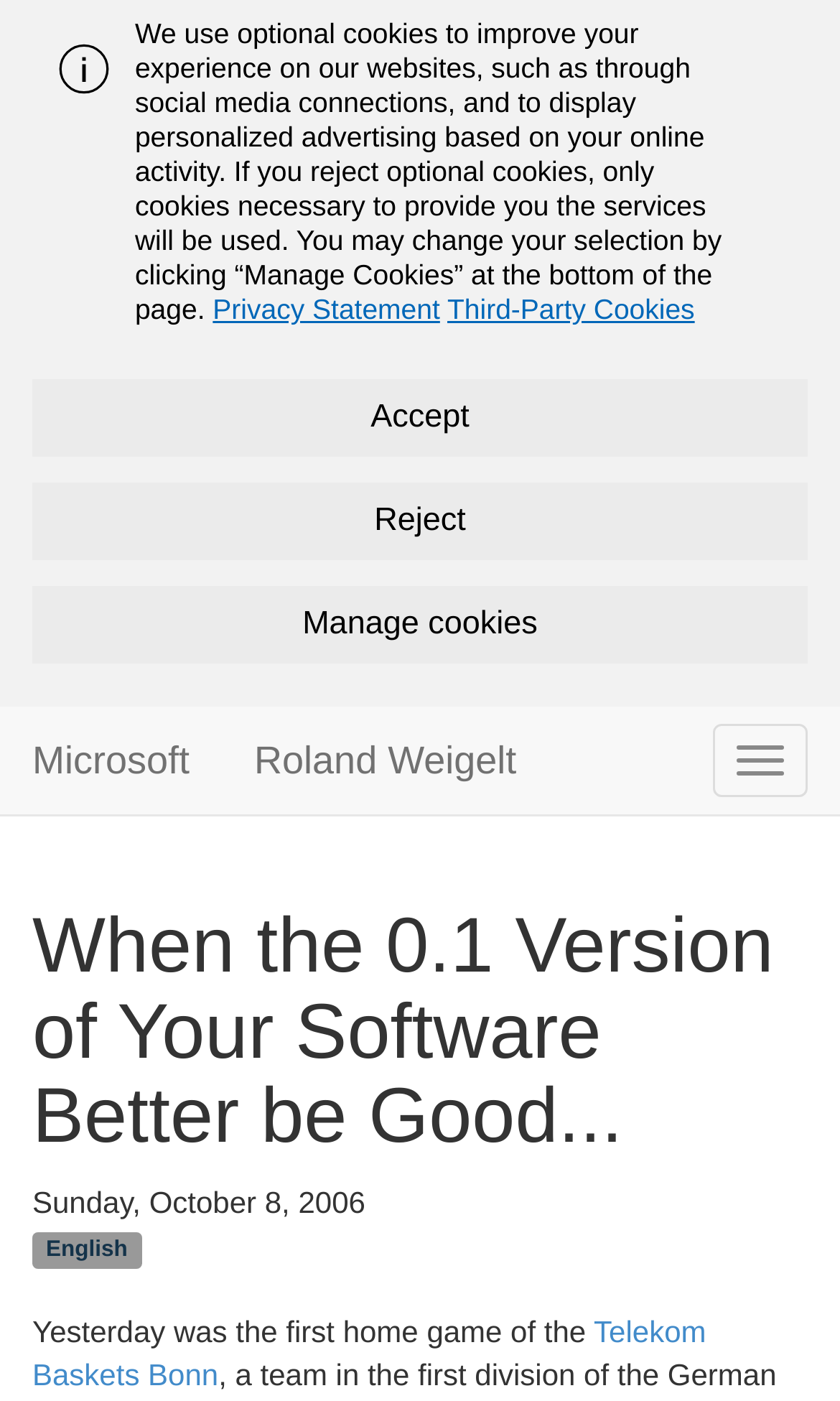Give an in-depth explanation of the webpage layout and content.

The webpage appears to be a blog post or article about a specific topic. At the top of the page, there is a notification alert with an image on the left side, which is likely a logo or icon. Below the alert, there is a paragraph of text describing the use of cookies on the website, with links to "Privacy Statement" and "Third-Party Cookies" on the right side. Three buttons, "Accept", "Reject", and "Manage cookies", are positioned below the text.

The main content of the webpage is an article, which takes up most of the page. The article has a header section with a title "When the 0.1 Version of Your Software Better be Good..." and a timestamp "Sunday, October 8, 2006" on the right side. Below the header, there is a link to "English" on the top right corner. The article's content starts with the sentence "Yesterday was the first home game of the Telekom Baskets Bonn", and a link to "Telekom Baskets Bonn" is embedded in the text.

On the top right side of the page, there is a navigation button "Toggle navigation", and two links, "Microsoft" and "Roland Weigelt", are positioned above the article header.